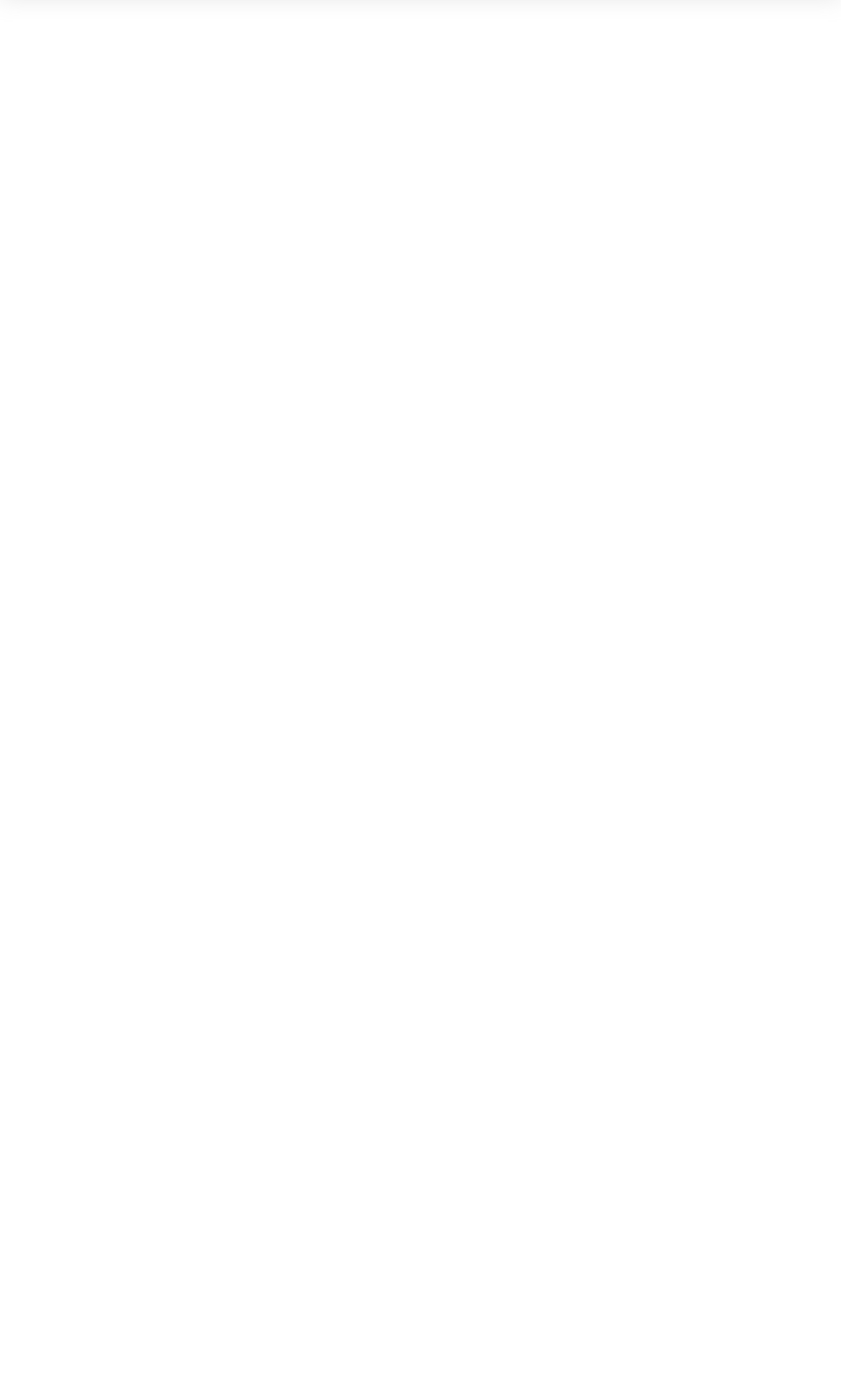Provide a short answer using a single word or phrase for the following question: 
What is the quantity of the product that can be added to the cart?

1-34